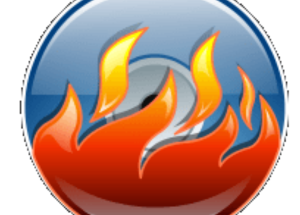Use a single word or phrase to answer the question:
What does the bluish background in the logo convey?

Reliability and trust